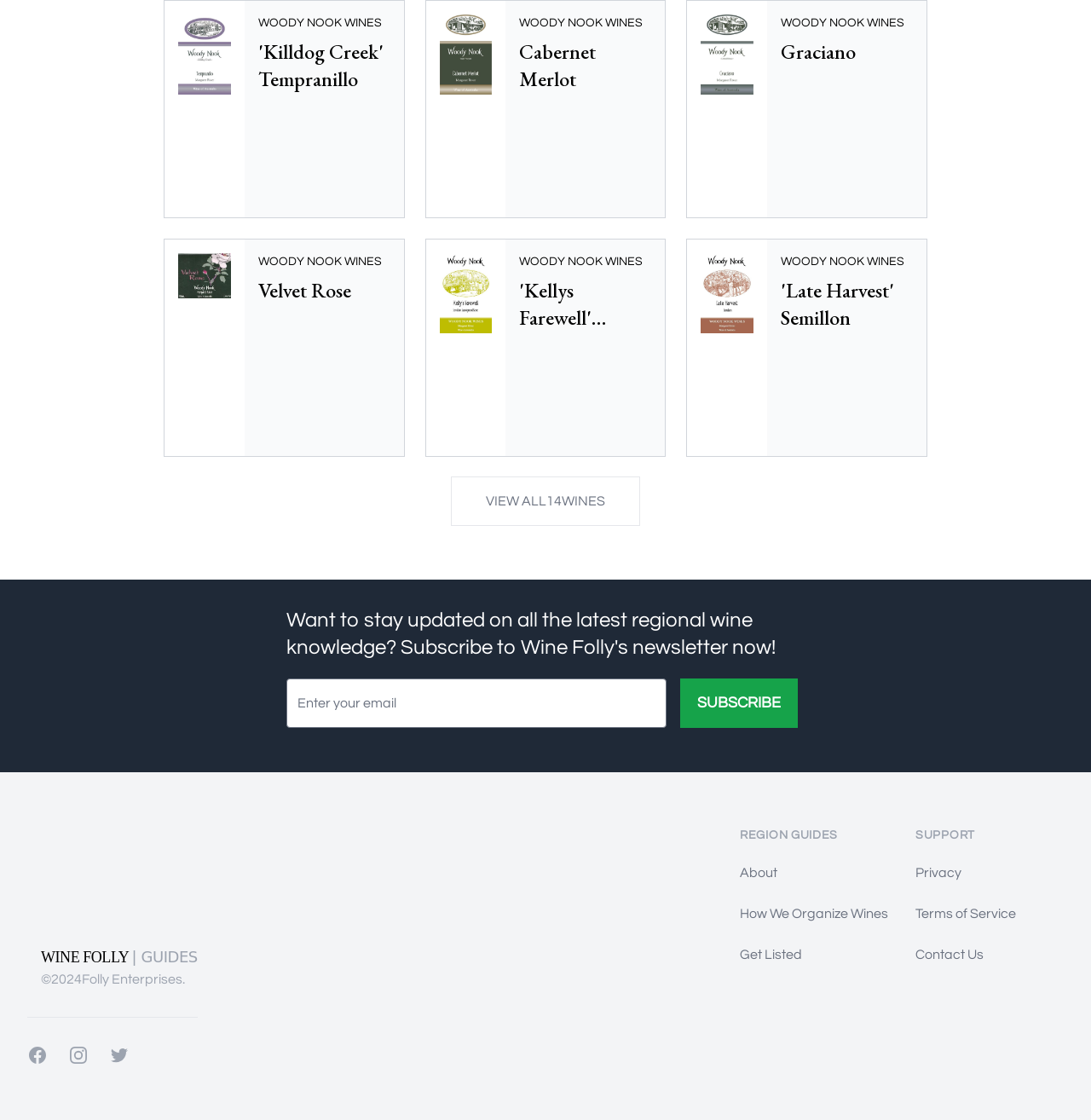Identify the bounding box of the UI element described as follows: "Get Listed". Provide the coordinates as four float numbers in the range of 0 to 1 [left, top, right, bottom].

[0.678, 0.846, 0.735, 0.858]